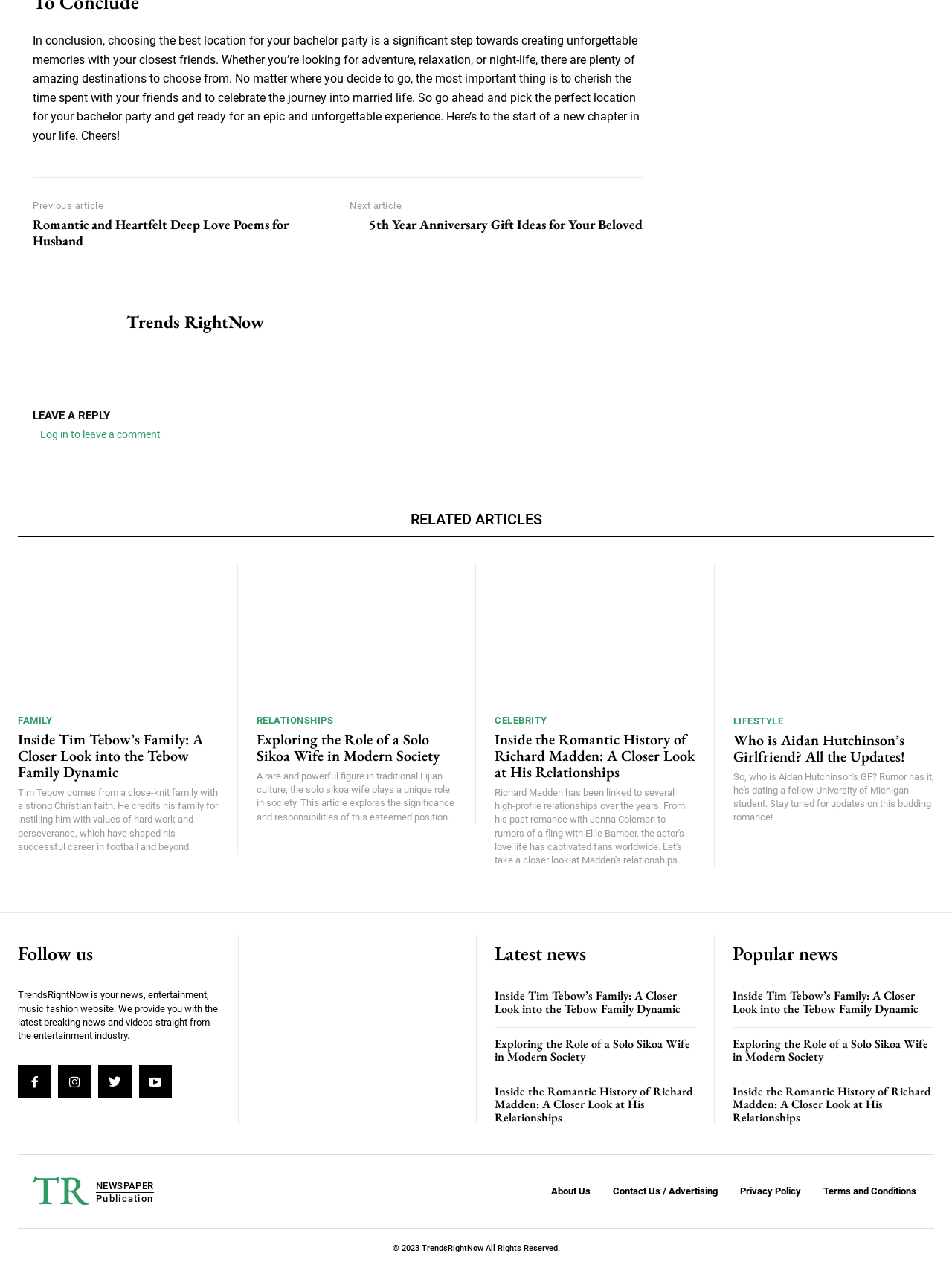Locate the bounding box coordinates of the area that needs to be clicked to fulfill the following instruction: "Click on the 'Follow us' heading". The coordinates should be in the format of four float numbers between 0 and 1, namely [left, top, right, bottom].

[0.019, 0.743, 0.098, 0.762]